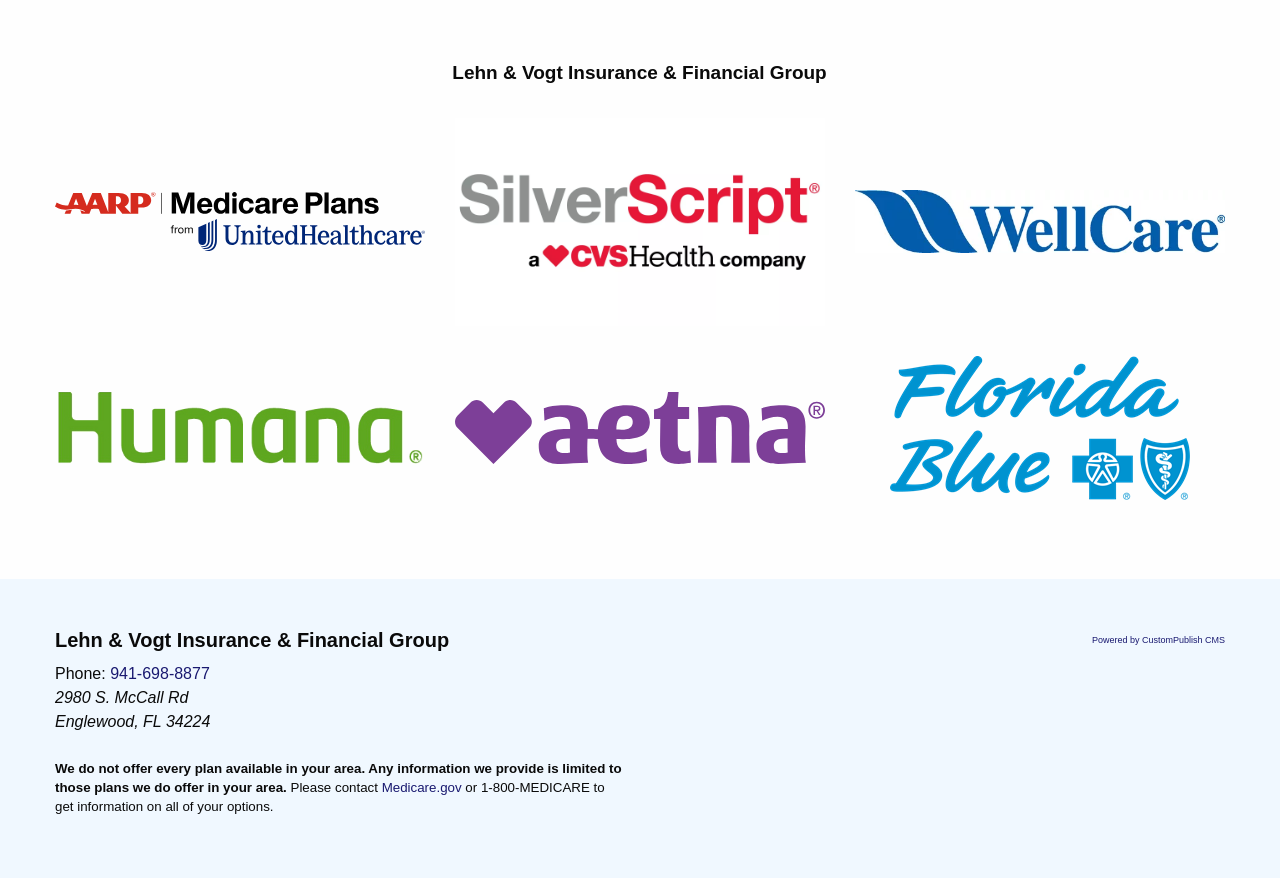What is the name of the insurance and financial group?
Respond to the question with a single word or phrase according to the image.

Lehn & Vogt